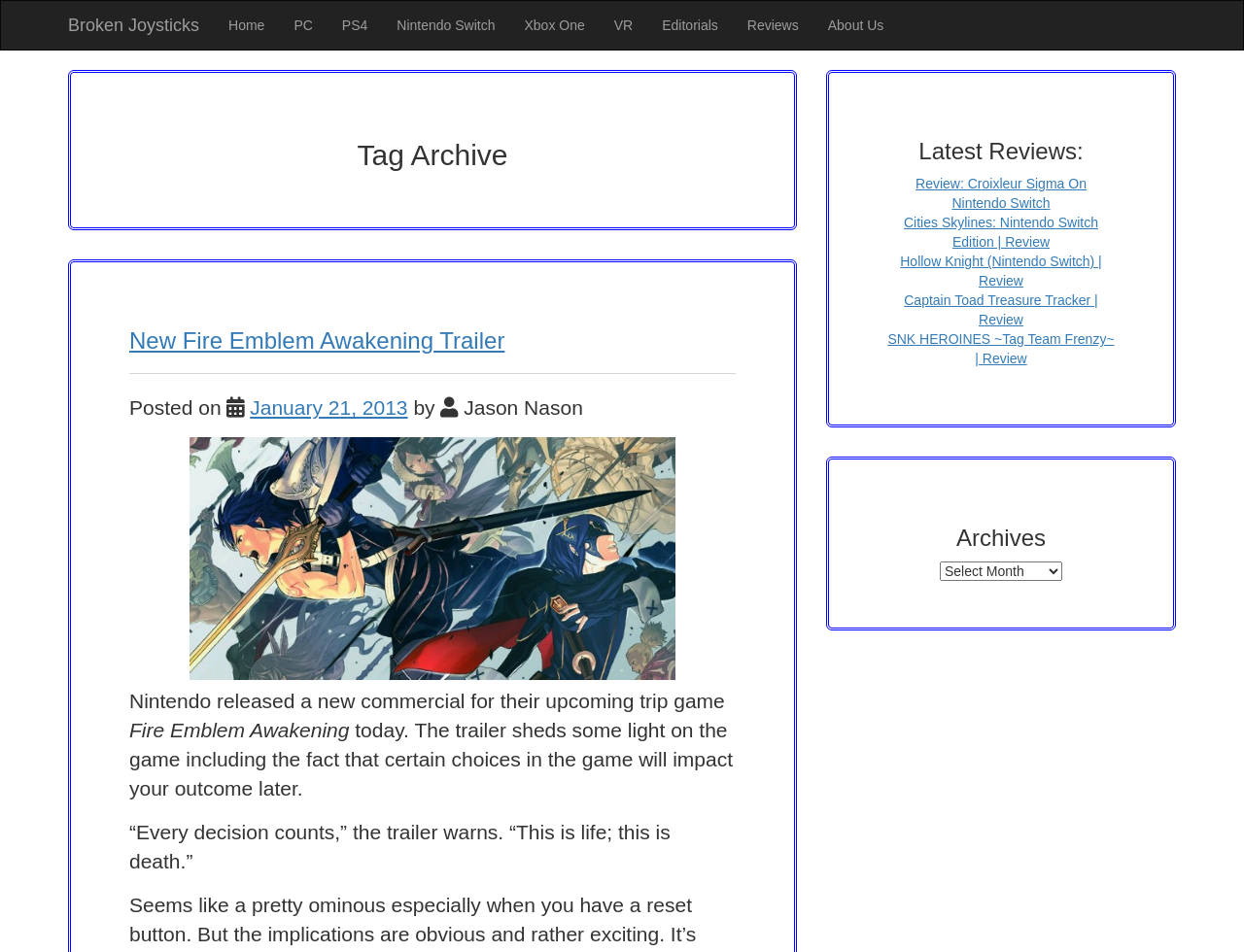Please locate the bounding box coordinates of the element that needs to be clicked to achieve the following instruction: "read Review: Croixleur Sigma On Nintendo Switch". The coordinates should be four float numbers between 0 and 1, i.e., [left, top, right, bottom].

[0.736, 0.185, 0.873, 0.222]